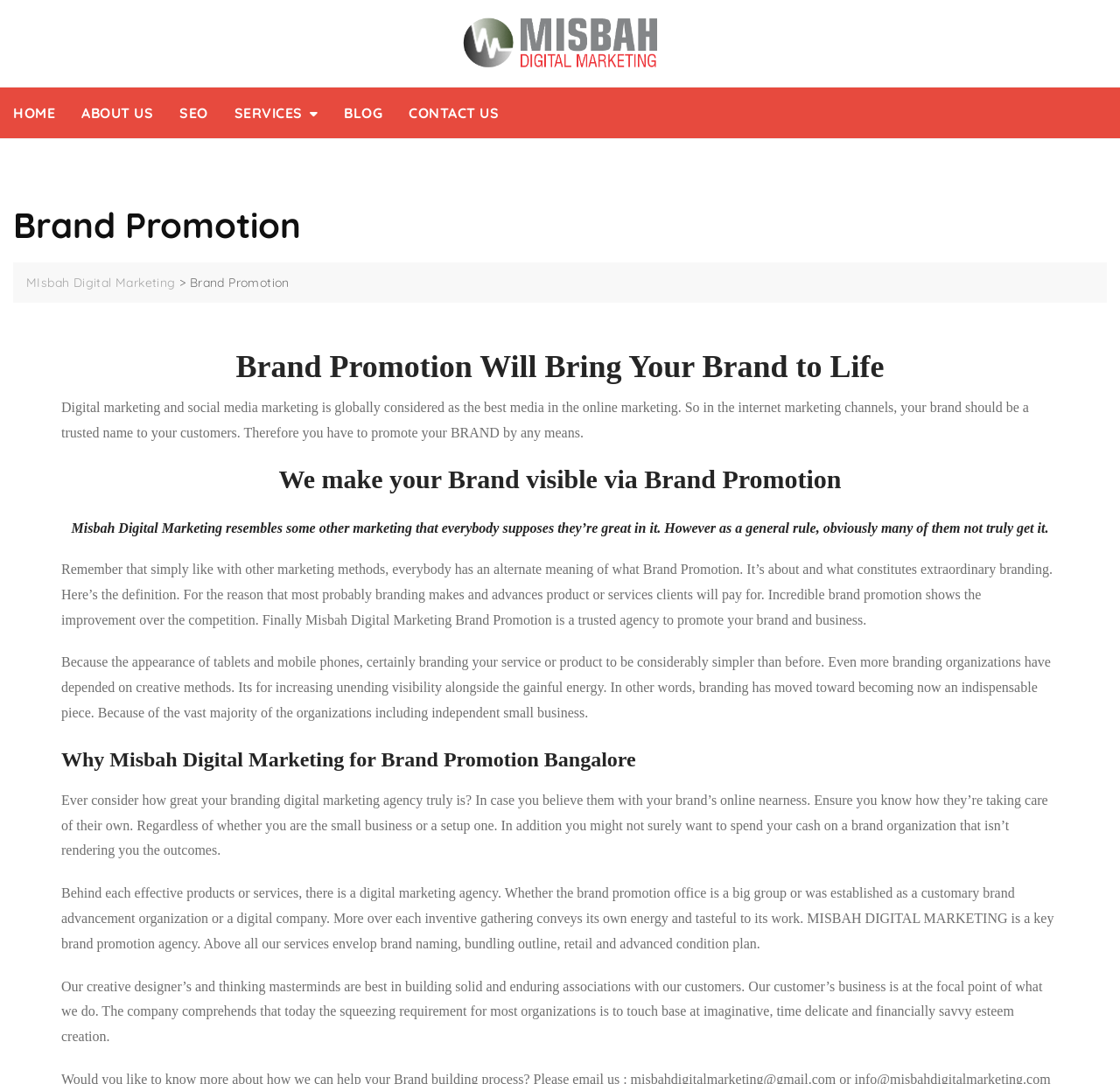What is the name of the digital marketing agency?
Please respond to the question with a detailed and informative answer.

I found the answer by looking at the link element with the text 'MIsbah Digital Marketing' which is located at the top of the webpage, indicating that it is the name of the digital marketing agency.